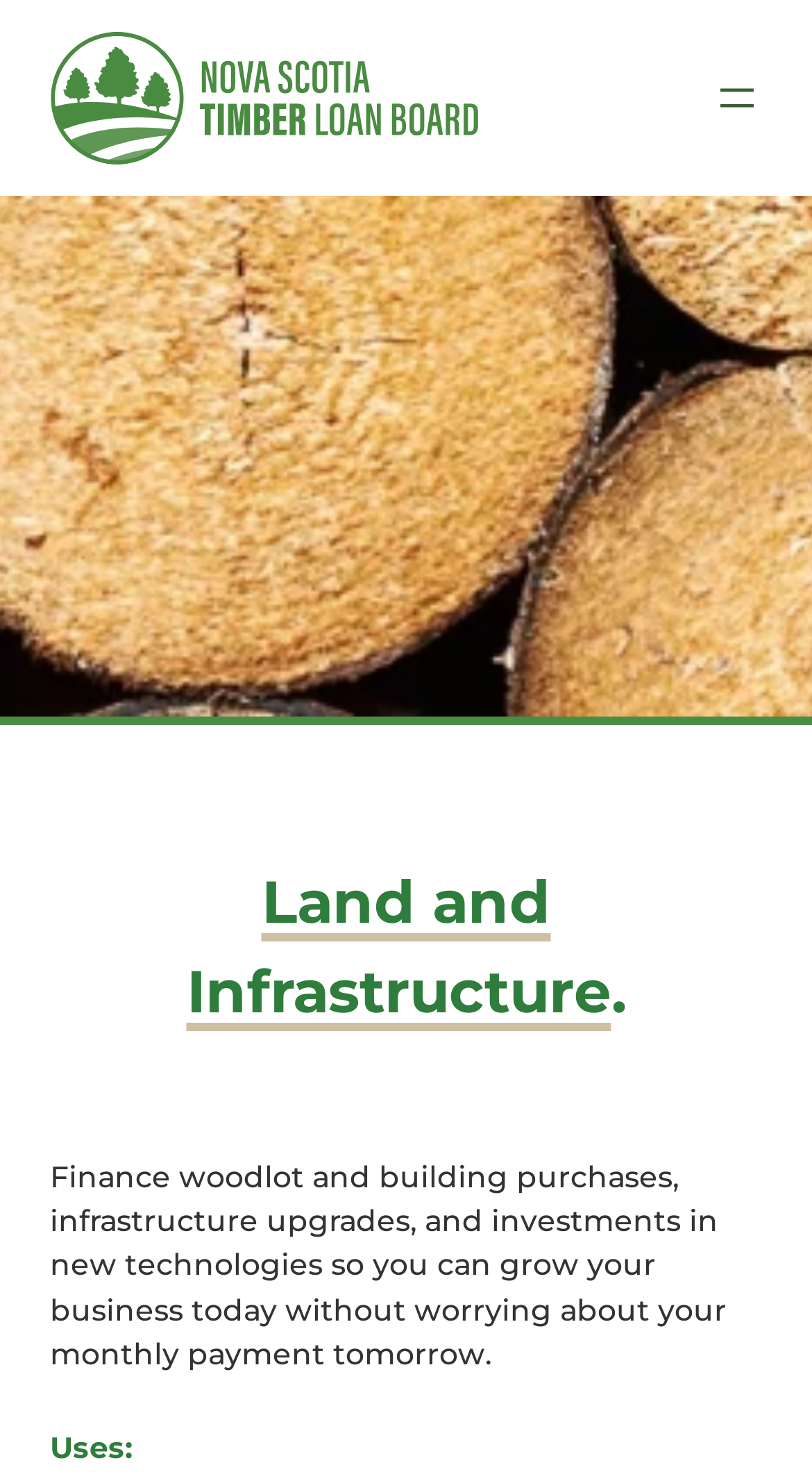Please answer the following question using a single word or phrase: 
What is the logo of the Timber Loan Board?

Timber Loan Board logo with text